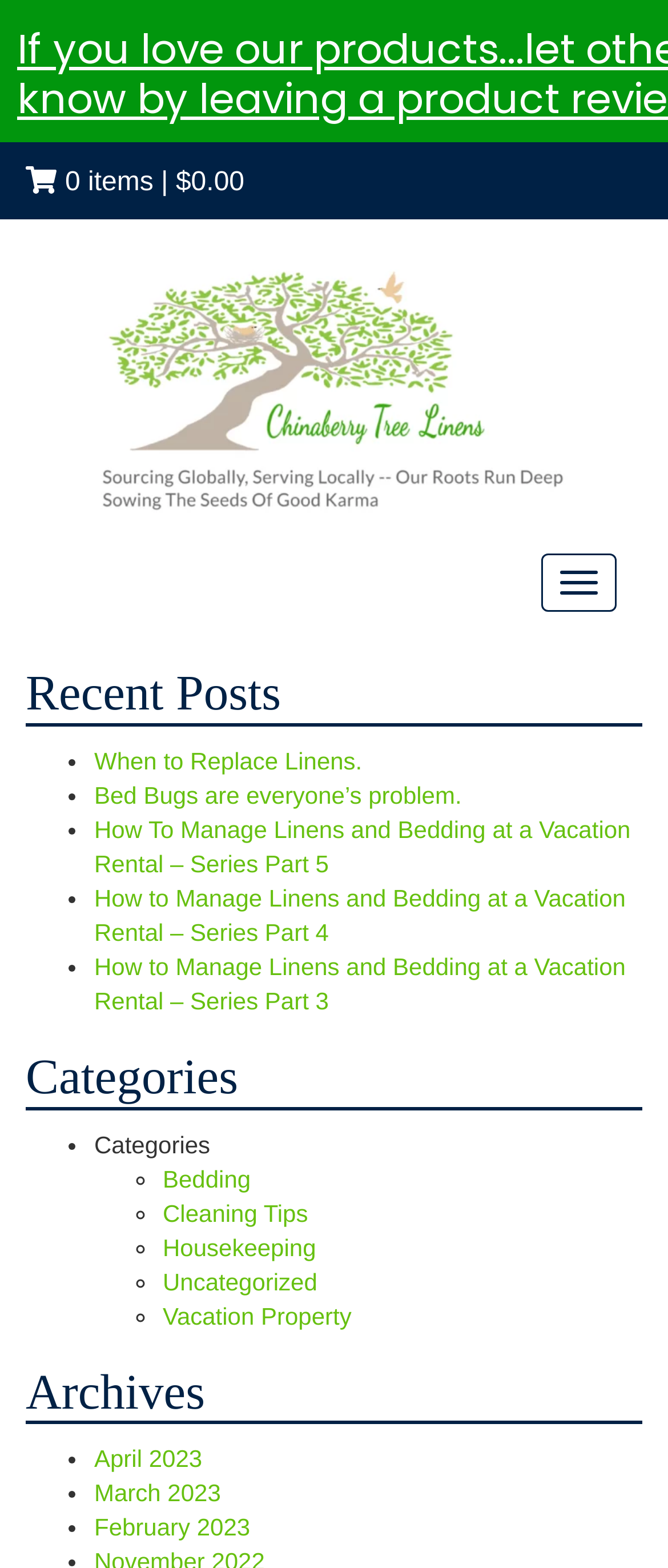Please identify the bounding box coordinates of the element on the webpage that should be clicked to follow this instruction: "Follow Warwick Life Sciences on Twitter". The bounding box coordinates should be given as four float numbers between 0 and 1, formatted as [left, top, right, bottom].

None